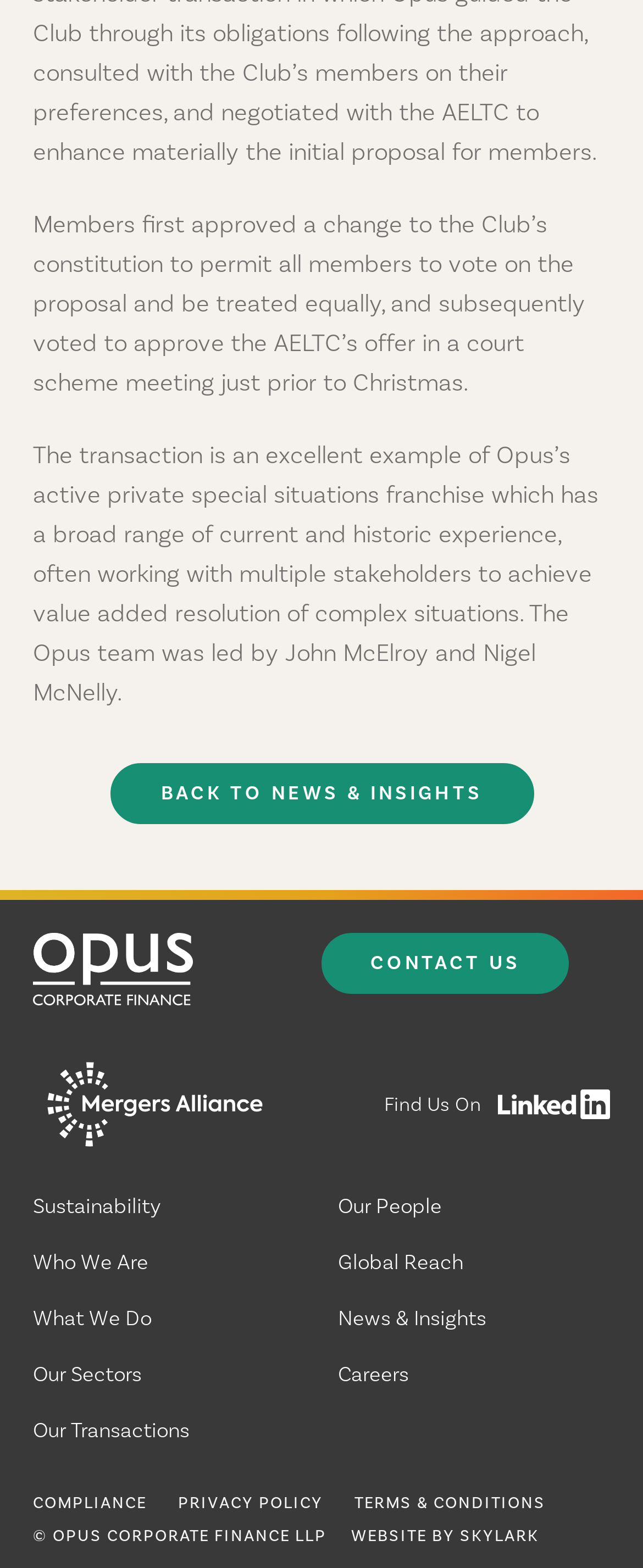Show the bounding box coordinates of the region that should be clicked to follow the instruction: "learn about sustainability."

[0.051, 0.761, 0.251, 0.778]